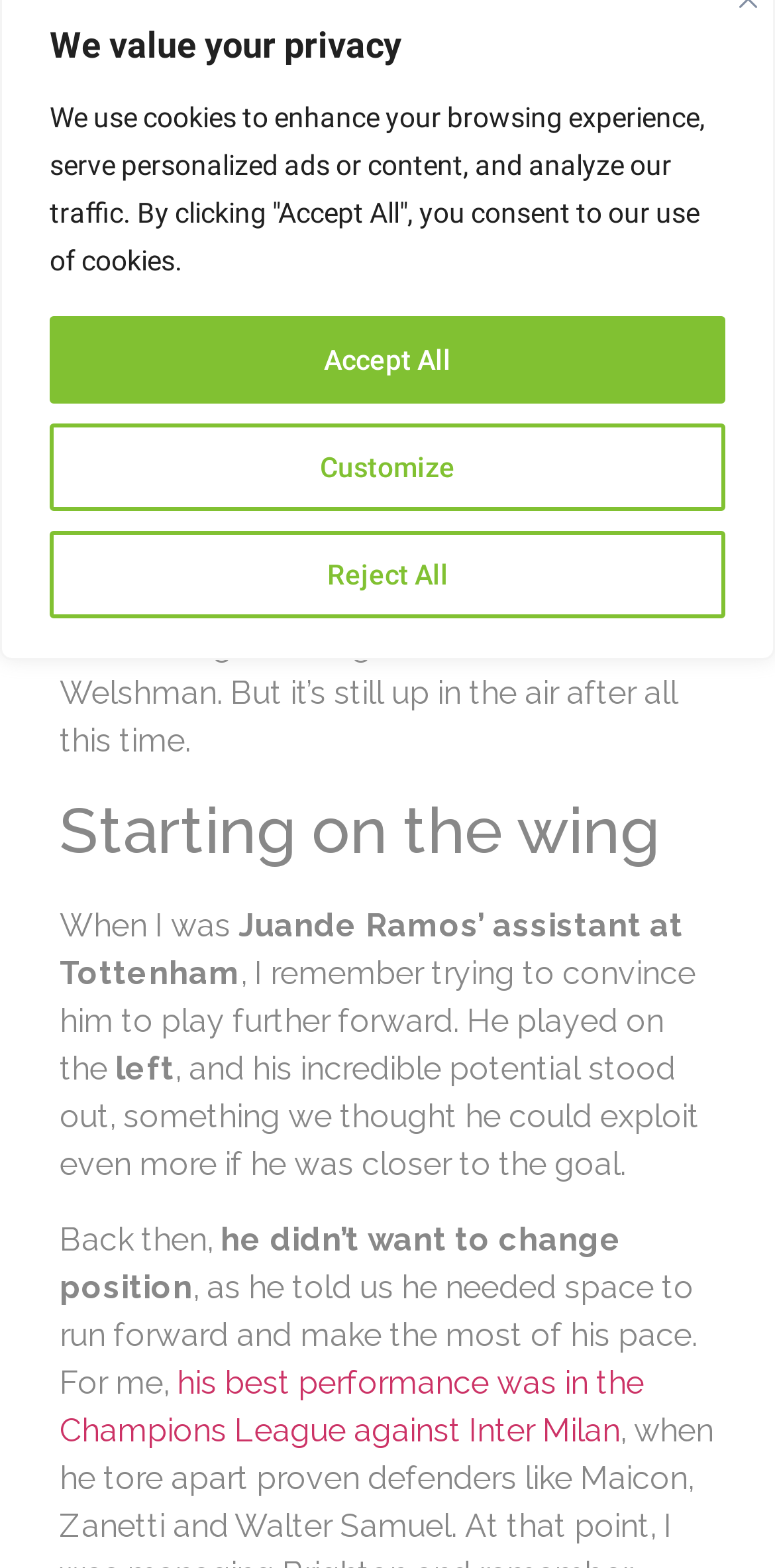Based on the provided description, "Customize", find the bounding box of the corresponding UI element in the screenshot.

[0.064, 0.27, 0.936, 0.326]